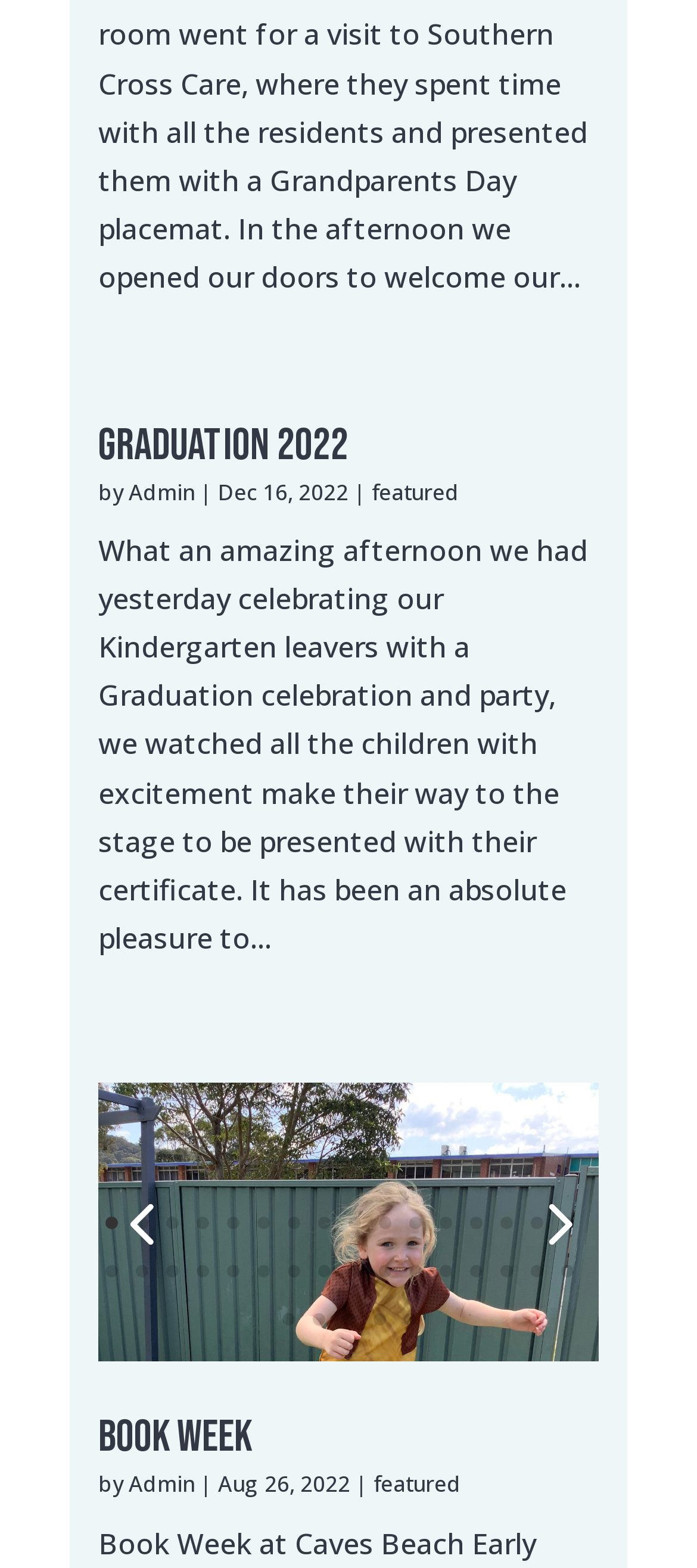Pinpoint the bounding box coordinates of the clickable area needed to execute the instruction: "Click on the 'featured' link". The coordinates should be specified as four float numbers between 0 and 1, i.e., [left, top, right, bottom].

[0.536, 0.937, 0.662, 0.956]